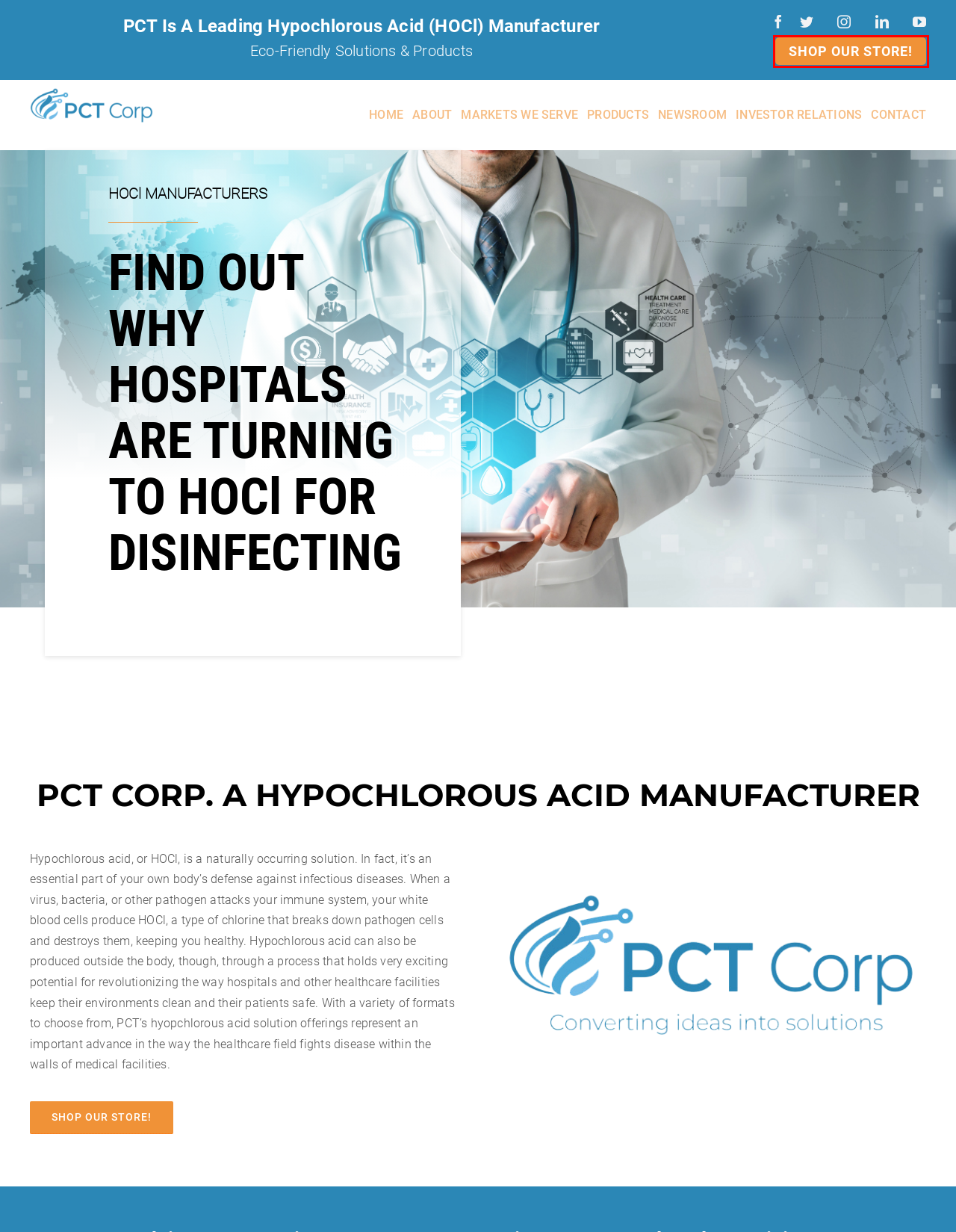You have a screenshot of a webpage with a red bounding box highlighting a UI element. Your task is to select the best webpage description that corresponds to the new webpage after clicking the element. Here are the descriptions:
A. Disinfectant, Sanitizing and Cleaning Solutions Provider- PCT Corp.
B. ABOUT - Paradigm Convergence Technologies Corp (PCT)
C. PCT - EPA Registered Disinfectant Solutions | Made in USA
D. CONTACT - Paradigm Convergence Technologies Corp (PCT)
E. PRODUCTS - Paradigm Convergence Technologies Corp (PCT)
F. Hydrolyte - Paradigm Convergence Technologies Corp (PCT)
G. Effective Disinfectant Surface Cleaner and Fungicide: Keep Your Surfaces Clean and Protected
H. Privacy Policy - Paradigm Convergence Technologies Corp (PCT)

C